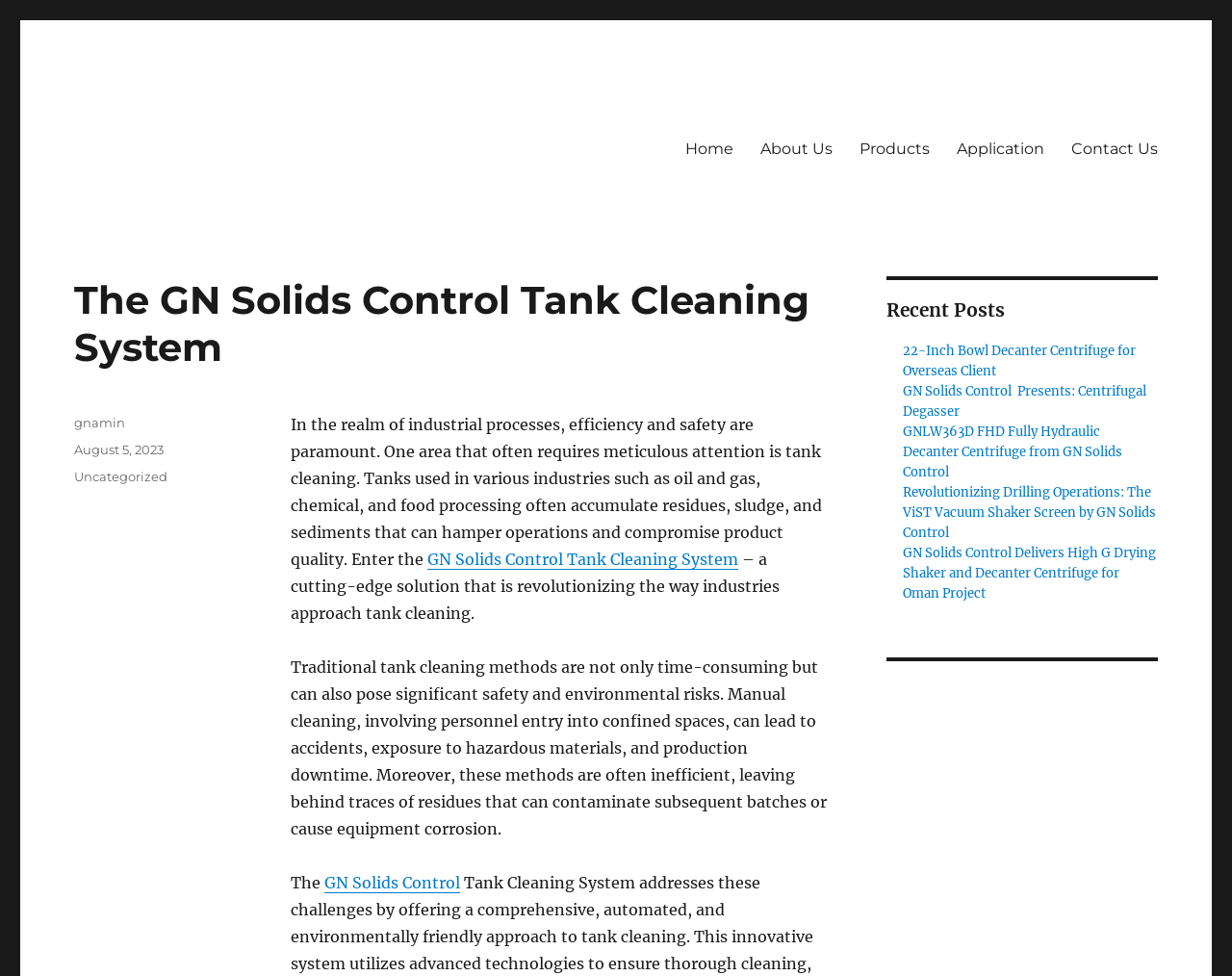What is the name of the company that developed the GN Solids Control Tank Cleaning System?
Using the visual information, reply with a single word or short phrase.

GN Solids Control